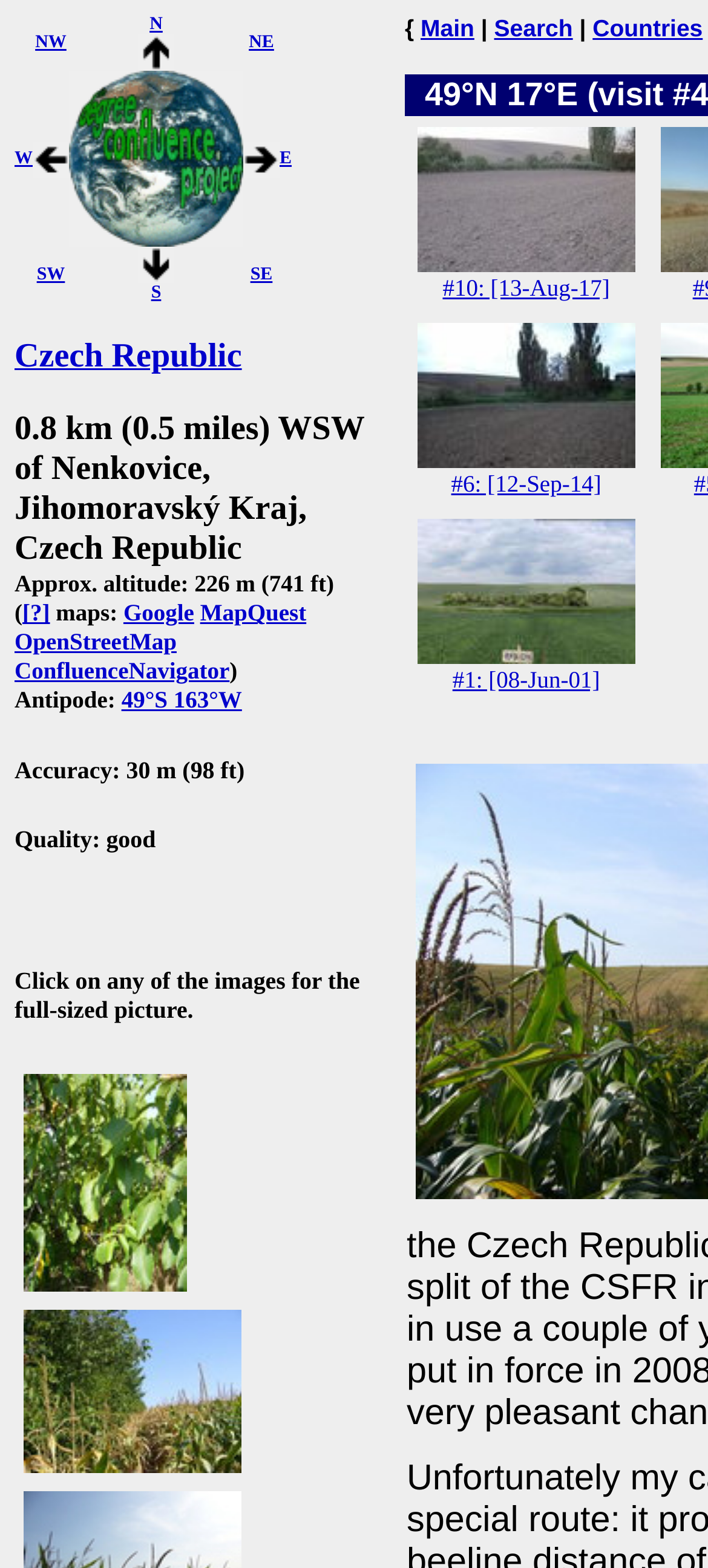How many visits are listed on this webpage?
Refer to the image and answer the question using a single word or phrase.

4